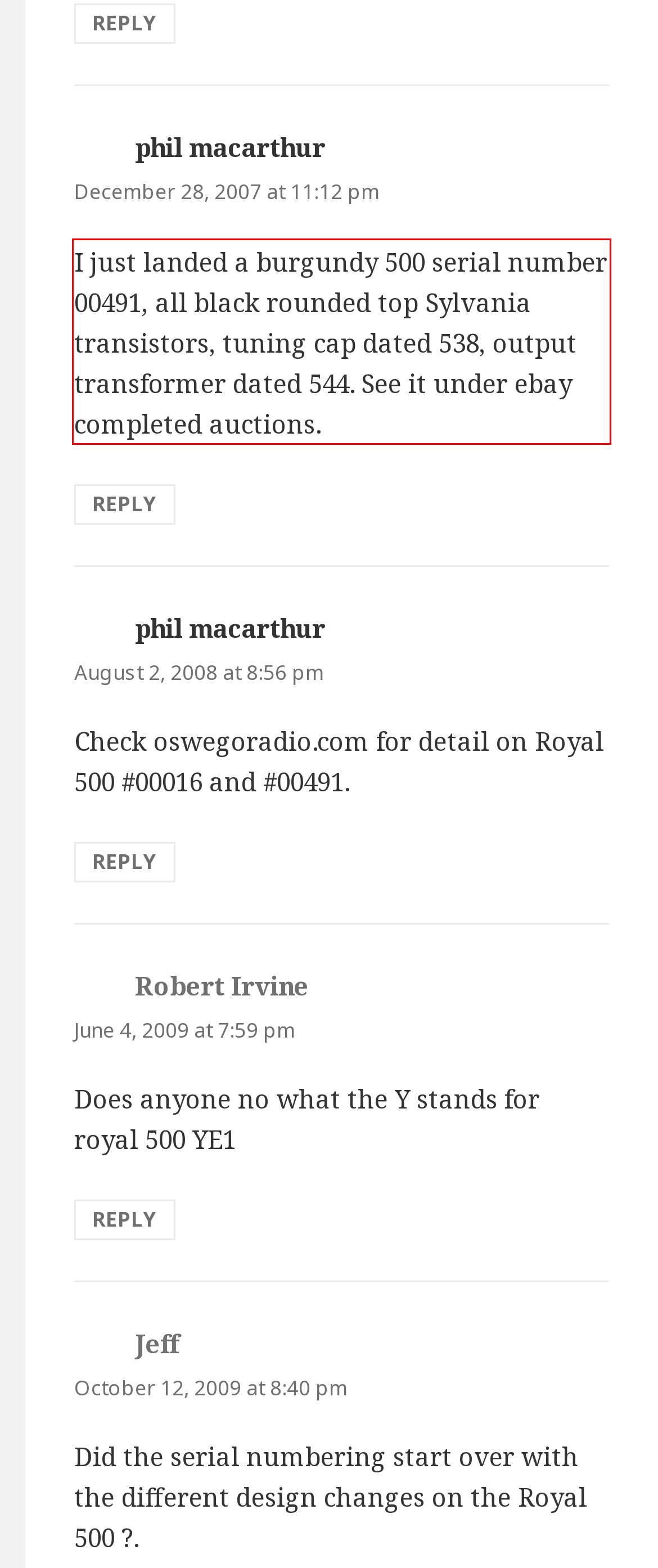Please use OCR to extract the text content from the red bounding box in the provided webpage screenshot.

I just landed a burgundy 500 serial number 00491, all black rounded top Sylvania transistors, tuning cap dated 538, output transformer dated 544. See it under ebay completed auctions.